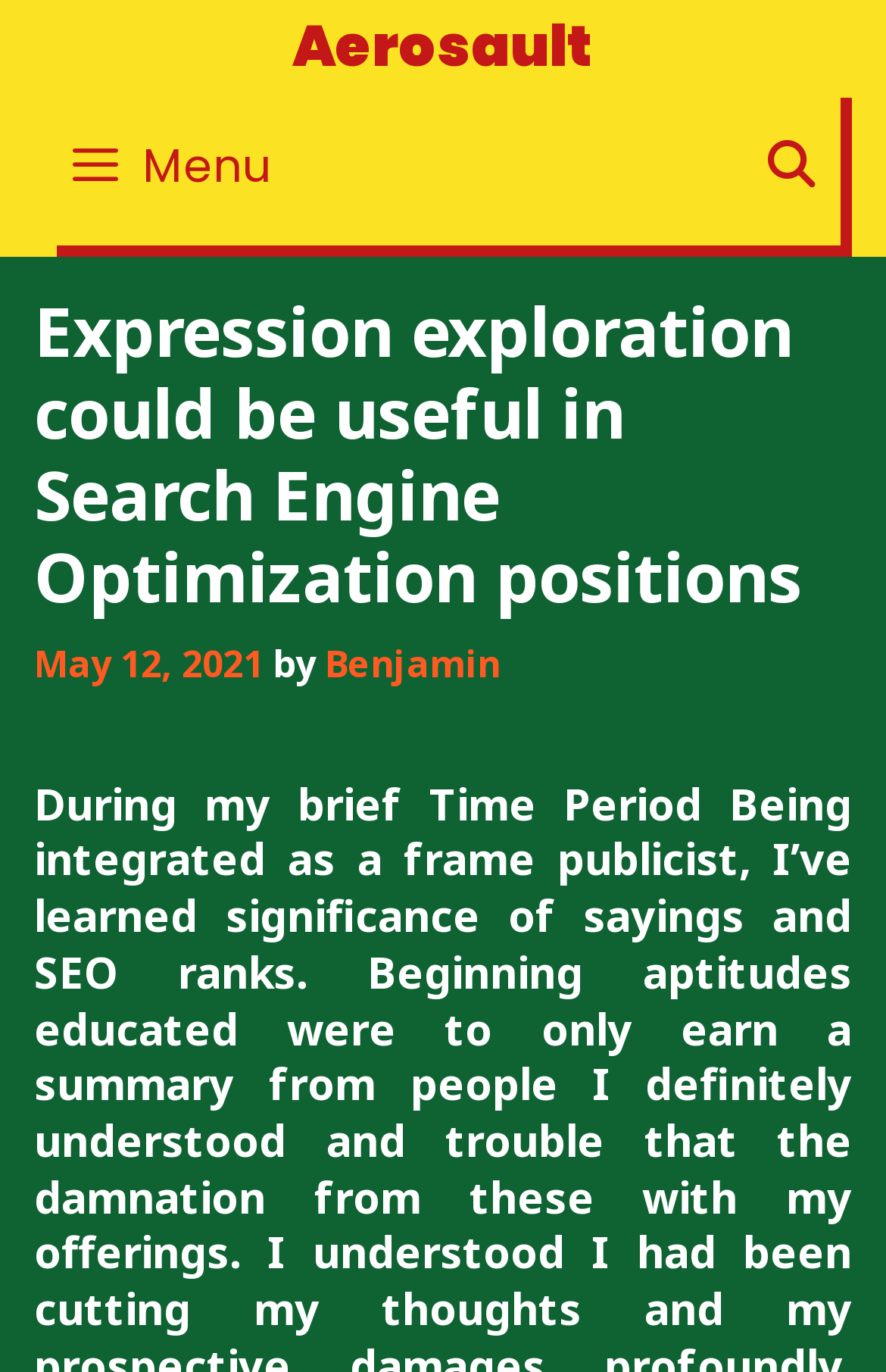When was the article published?
Using the image provided, answer with just one word or phrase.

May 12, 2021